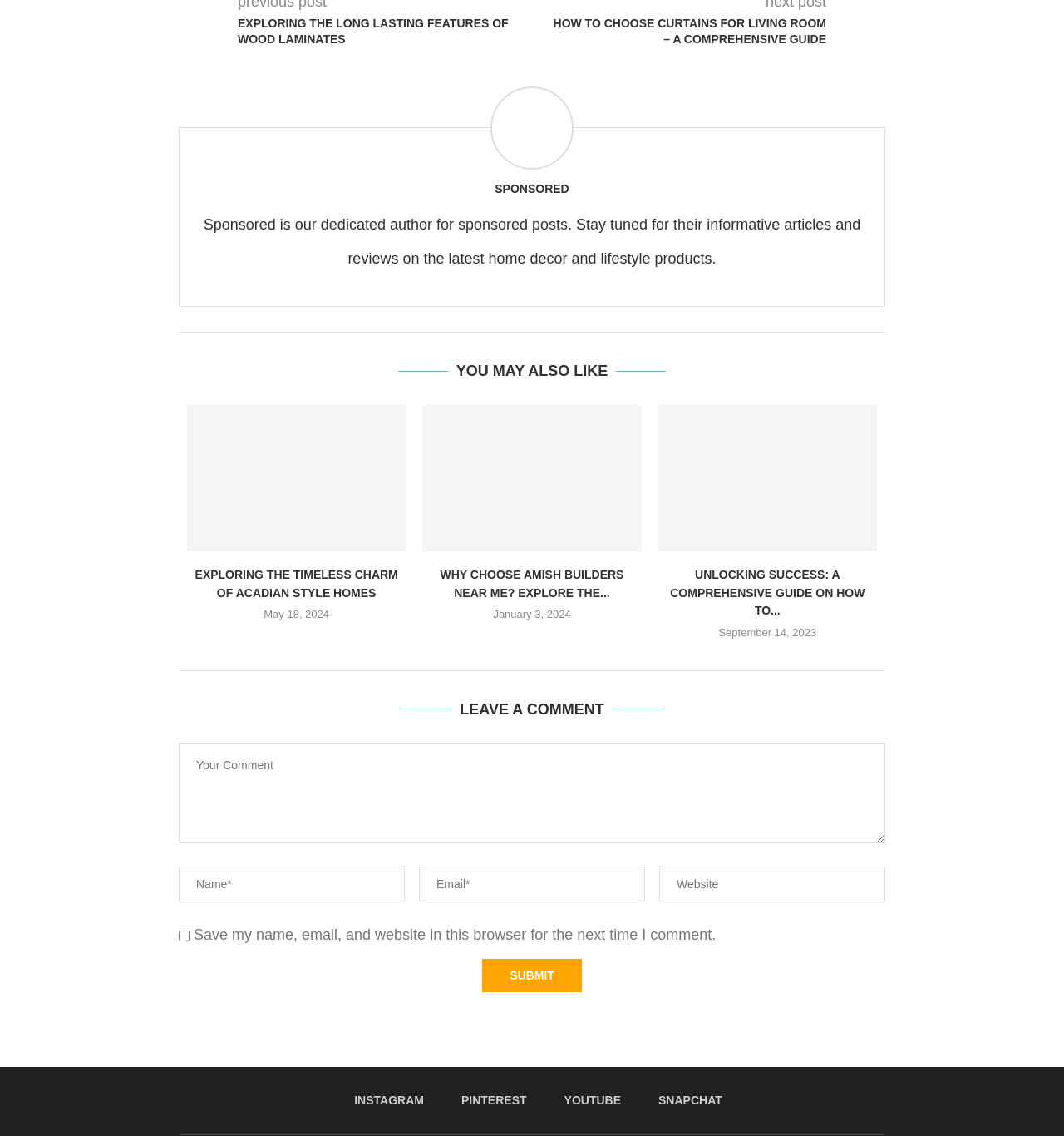Determine the bounding box for the HTML element described here: "Instagram". The coordinates should be given as [left, top, right, bottom] with each number being a float between 0 and 1.

[0.321, 0.961, 0.398, 0.976]